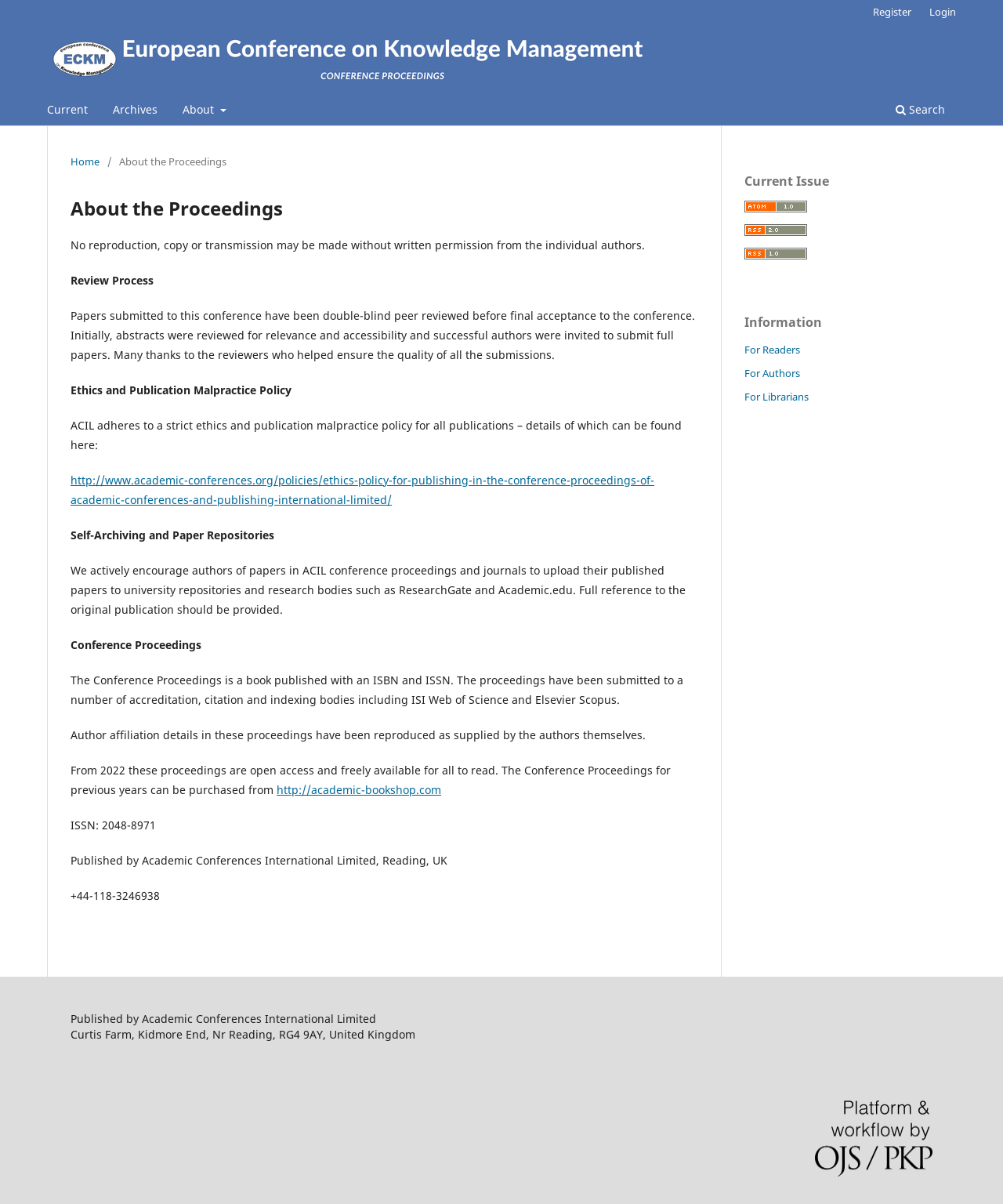What is the name of the conference?
Based on the image, provide a one-word or brief-phrase response.

European Conference on Knowledge Management